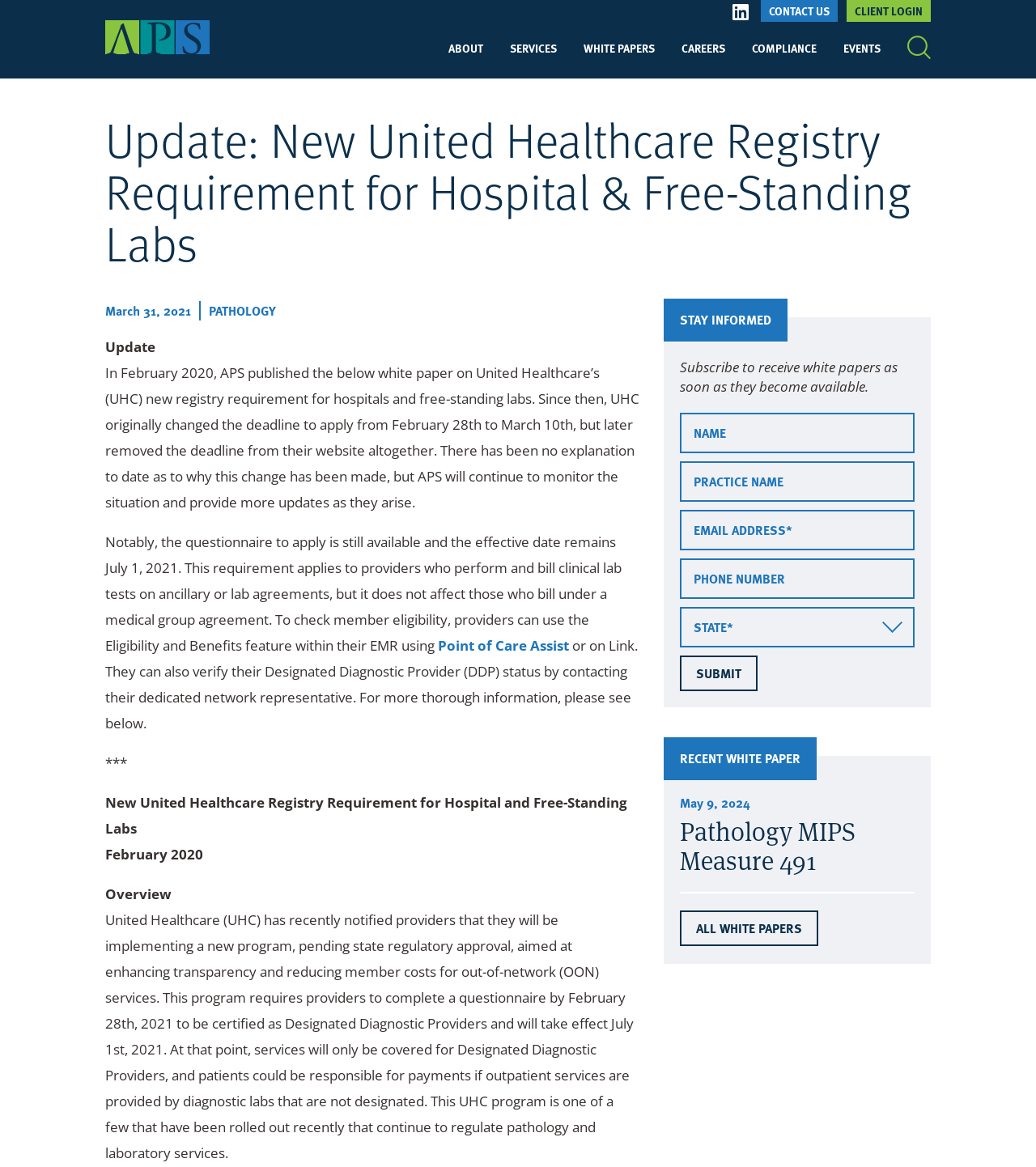Determine the coordinates of the bounding box for the clickable area needed to execute this instruction: "Search".

[0.876, 0.031, 0.898, 0.051]